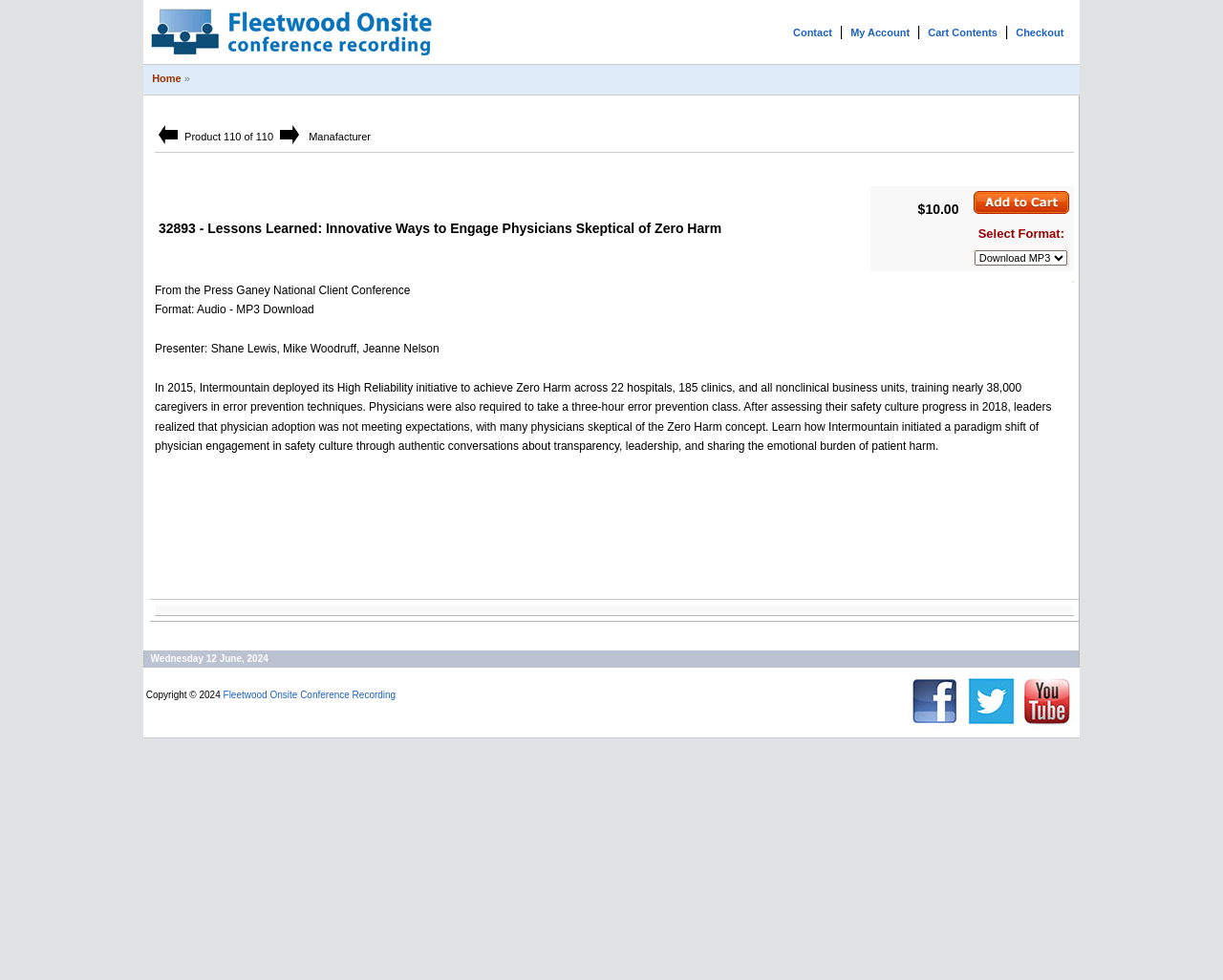What is the format of the product?
Look at the image and respond to the question as thoroughly as possible.

I found the answer by looking at the product description section, where it says 'Format: Audio - MP3 Download'. This suggests that the format of the product is an audio file in MP3 format, available for download.